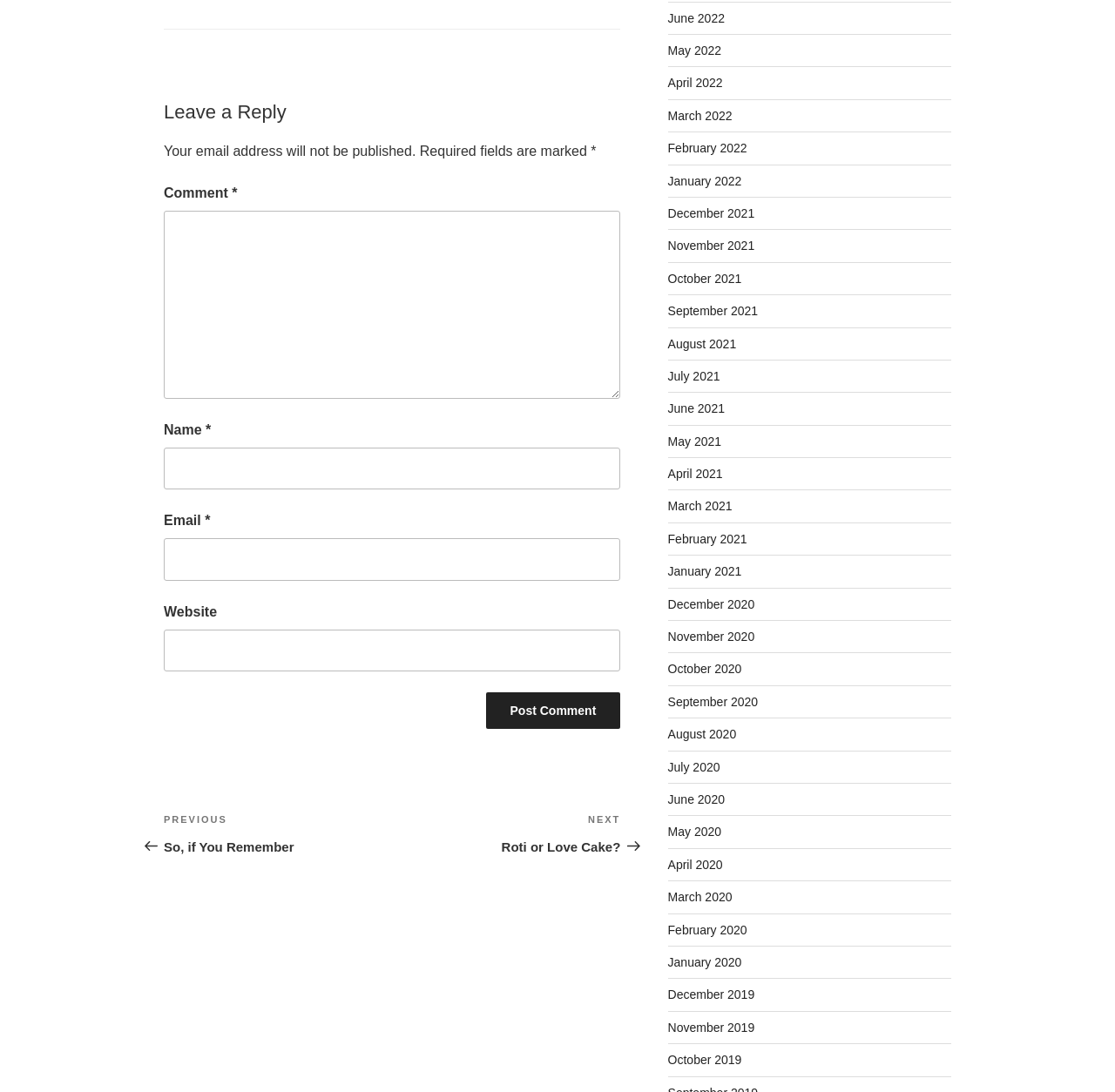Please specify the bounding box coordinates of the area that should be clicked to accomplish the following instruction: "Enter your name". The coordinates should consist of four float numbers between 0 and 1, i.e., [left, top, right, bottom].

[0.147, 0.41, 0.556, 0.449]